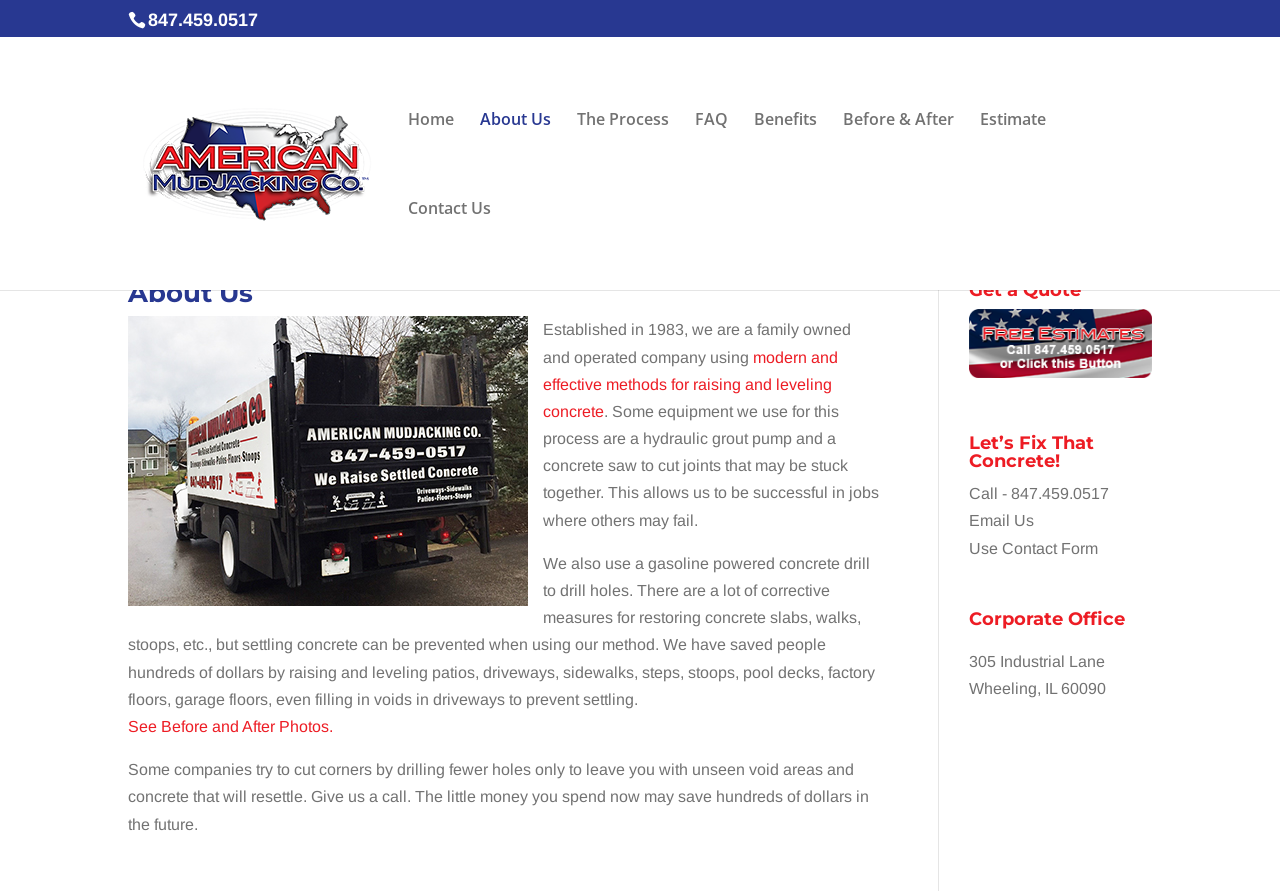Find the bounding box of the web element that fits this description: "See Before and After Photos.".

[0.1, 0.806, 0.26, 0.825]